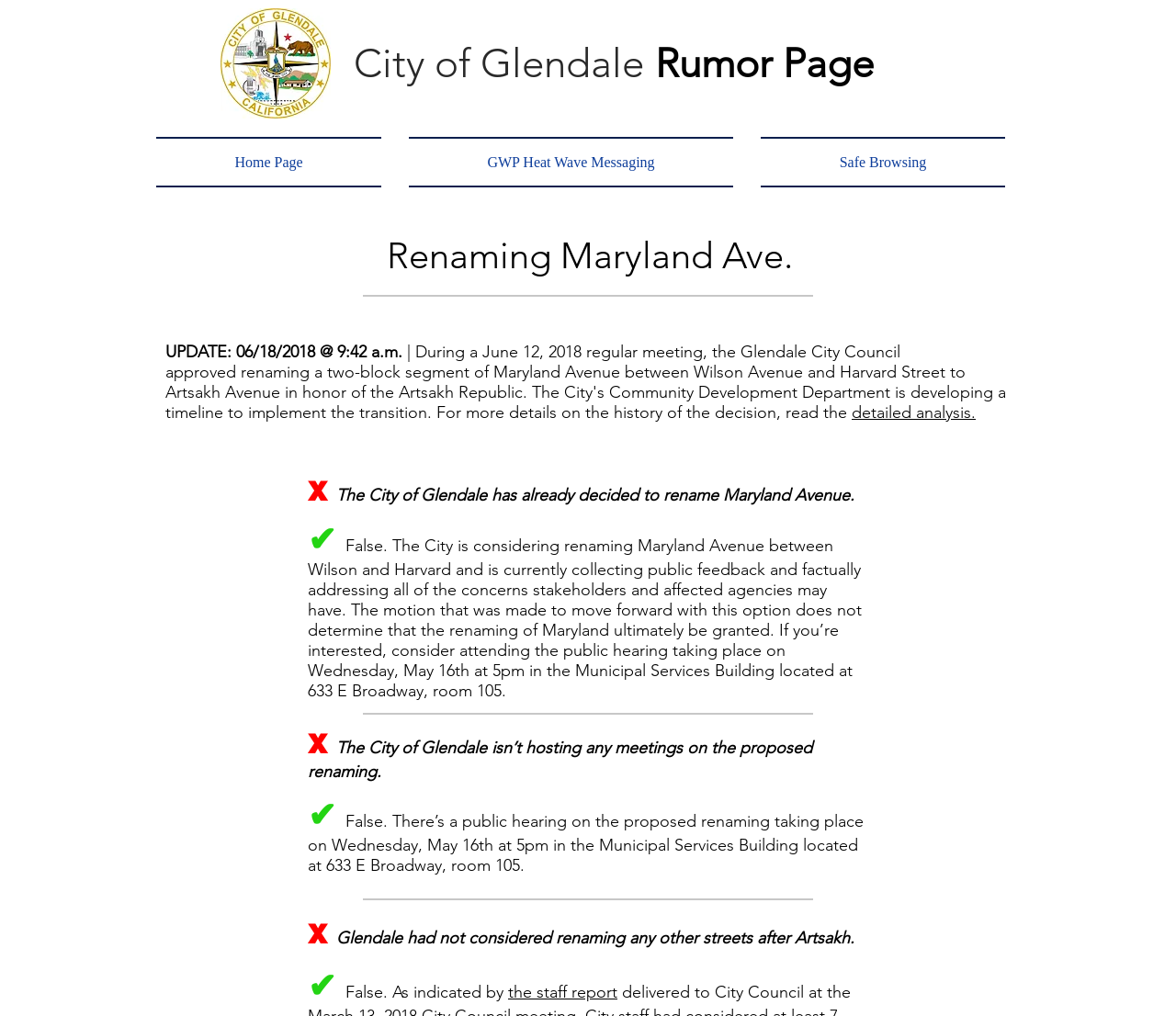Select the bounding box coordinates of the element I need to click to carry out the following instruction: "Visit the staff report".

[0.432, 0.967, 0.525, 0.986]